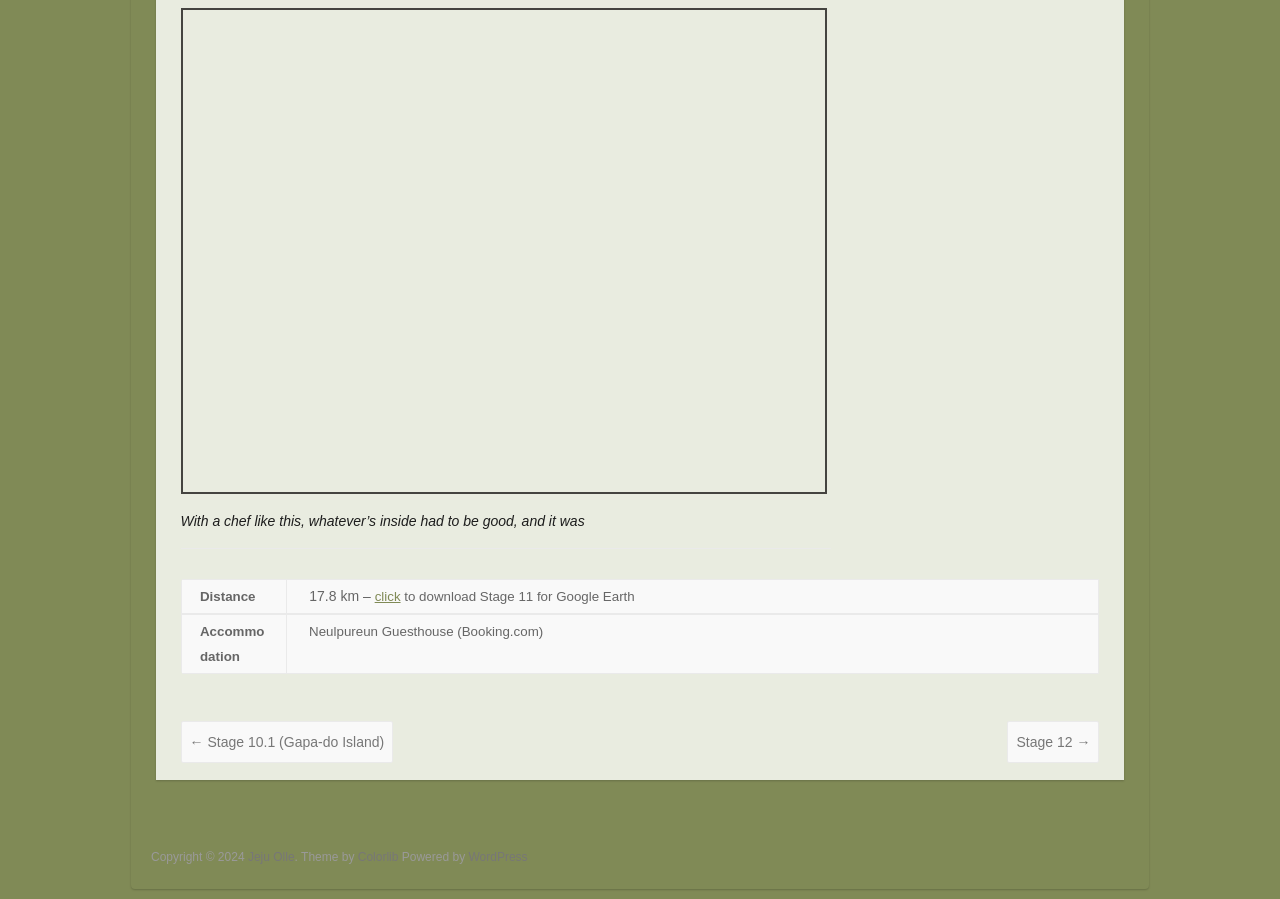Use a single word or phrase to answer the question:
What is the distance mentioned in the table?

17.8 km